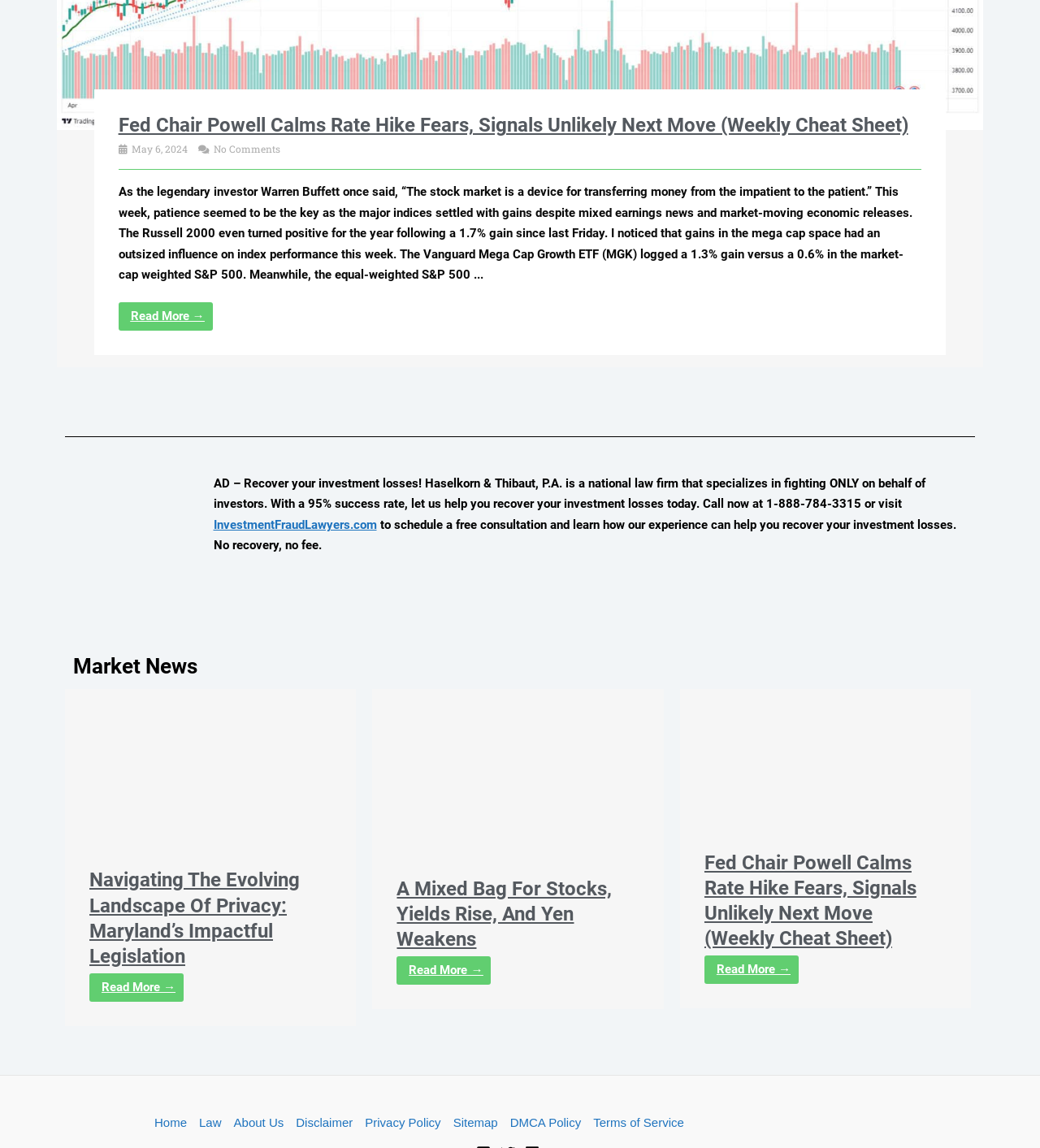Determine the bounding box coordinates for the area you should click to complete the following instruction: "Read the article about Fed Chair Powell calming rate hike fears".

[0.114, 0.099, 0.873, 0.119]